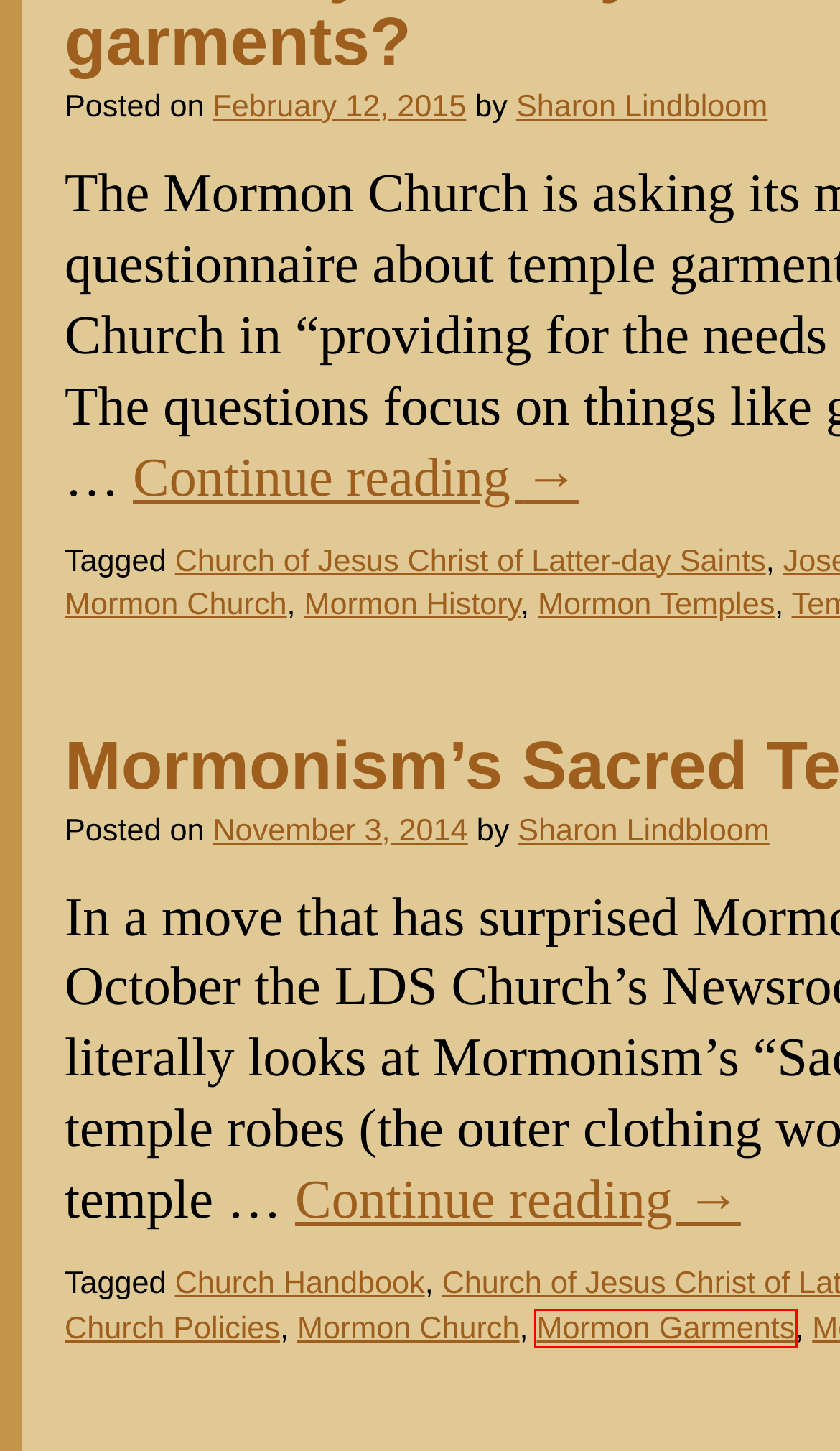Check out the screenshot of a webpage with a red rectangle bounding box. Select the best fitting webpage description that aligns with the new webpage after clicking the element inside the bounding box. Here are the candidates:
A. Sharon Lindbloom | Mormon Coffee
B. Mormon Garments | Mormon Coffee
C. Church Handbook | Mormon Coffee
D. Church of Jesus Christ of Latter-day Saints | Mormon Coffee
E. LDS Church Policies | Mormon Coffee
F. Mormon History | Mormon Coffee
G. Mormon Church | Mormon Coffee
H. Mormon Temples | Mormon Coffee

B